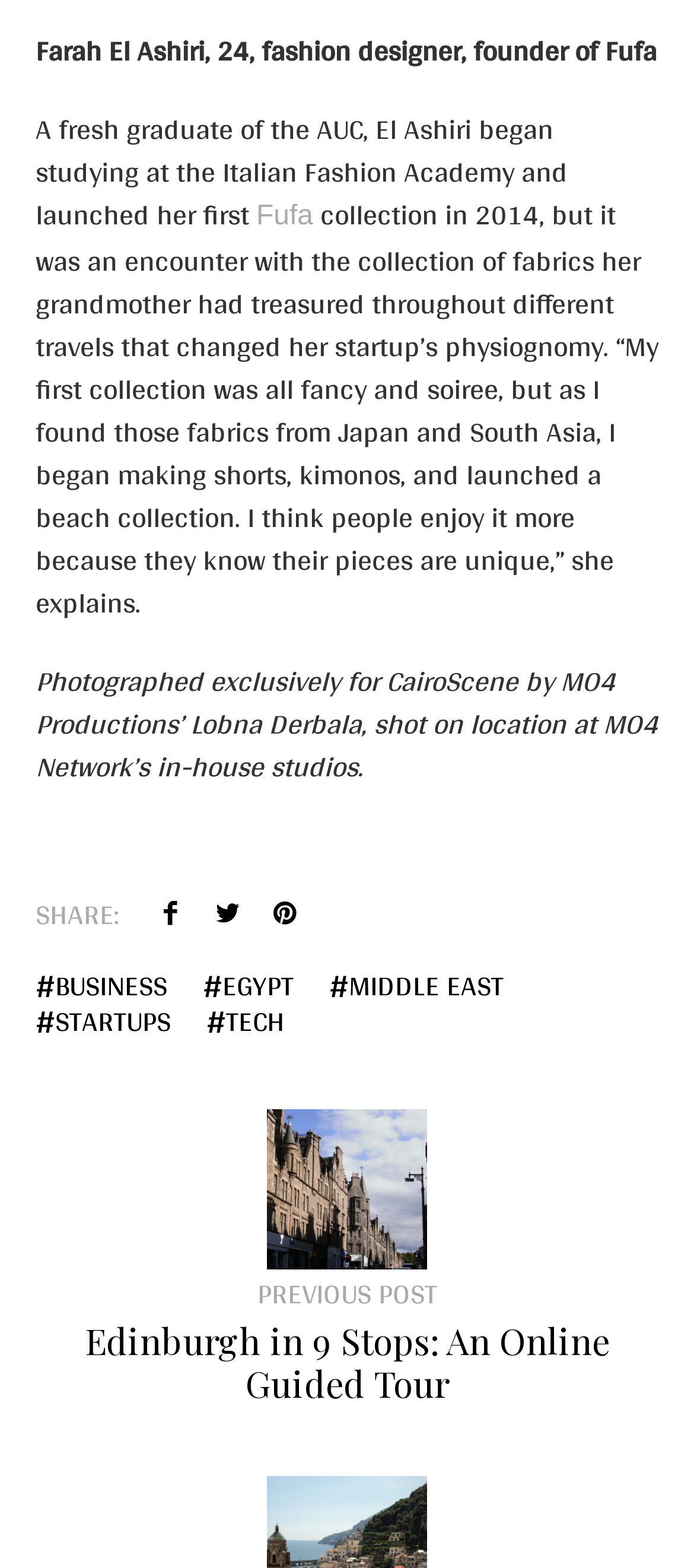Using floating point numbers between 0 and 1, provide the bounding box coordinates in the format (top-left x, top-left y, bottom-right x, bottom-right y). Locate the UI element described here: Middle East

[0.474, 0.618, 0.726, 0.639]